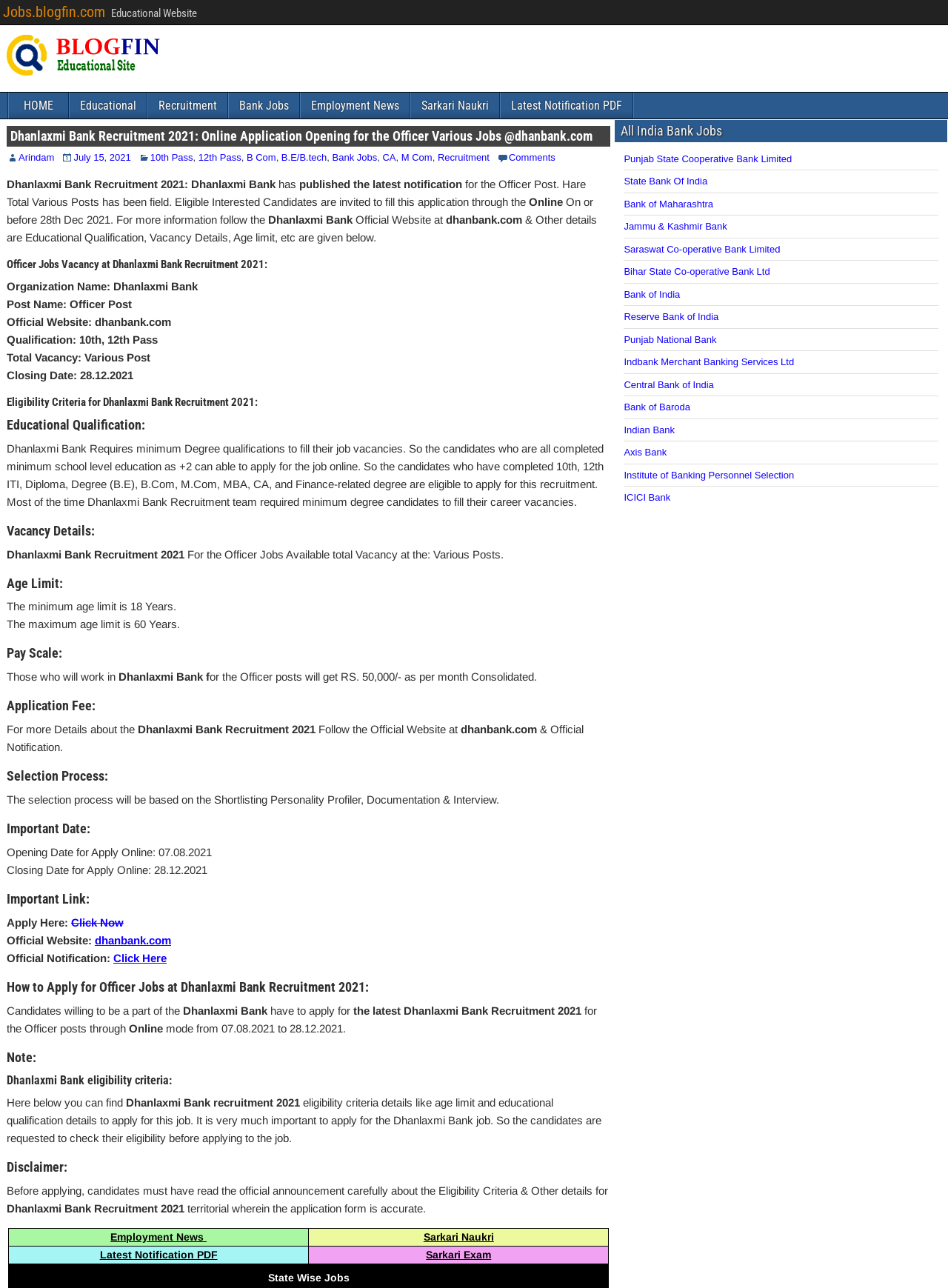Can you look at the image and give a comprehensive answer to the question:
What is the name of the bank mentioned in the webpage?

I found the answer by looking at the heading 'Dhanlaxmi Bank Recruitment 2021: Online Application Opening for the Officer Various Jobs @dhanbank.com' and also the static text 'Dhanlaxmi Bank' mentioned multiple times in the webpage.